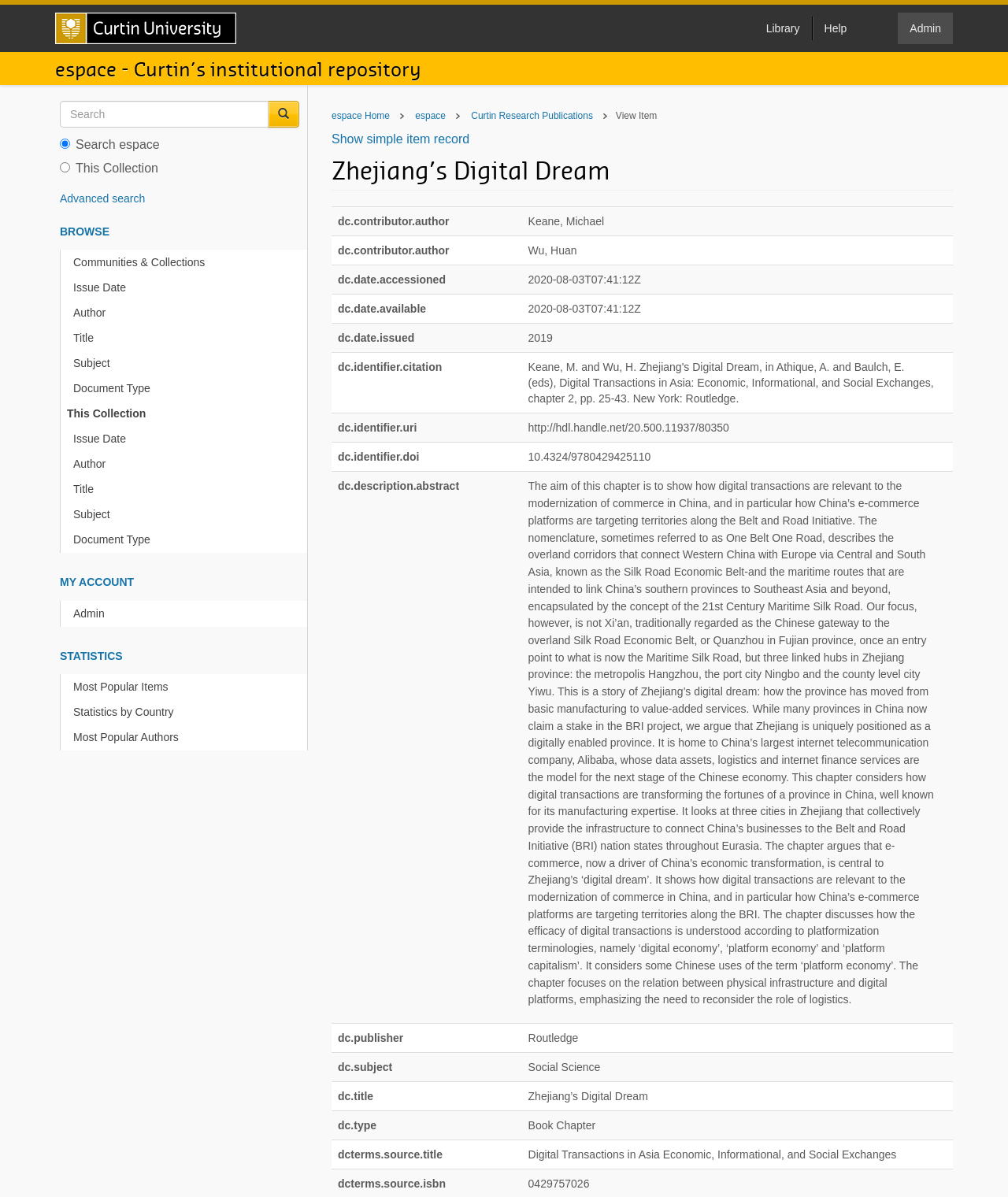Can you determine the bounding box coordinates of the area that needs to be clicked to fulfill the following instruction: "Show simple item record"?

[0.329, 0.11, 0.466, 0.121]